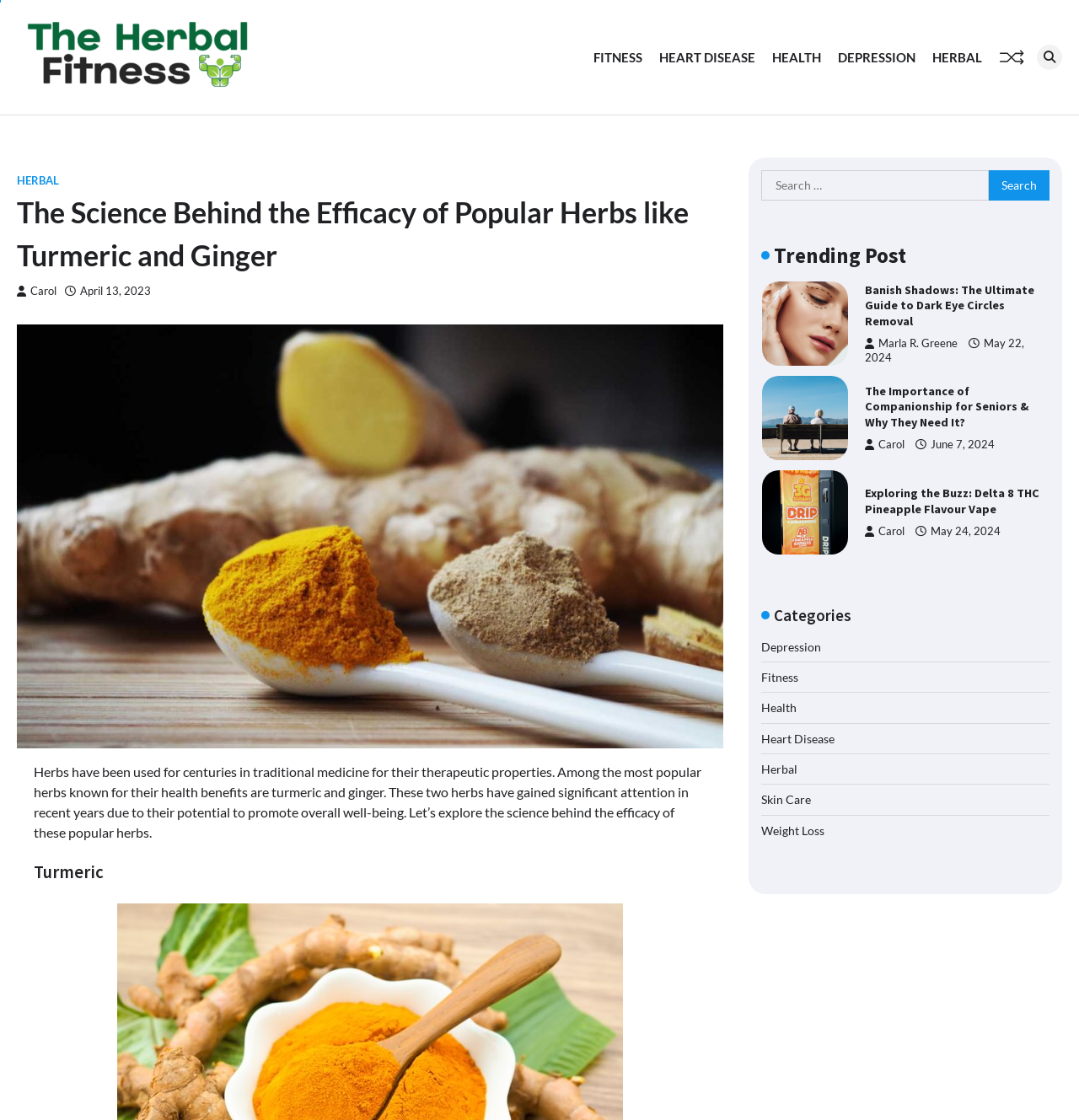Bounding box coordinates are given in the format (top-left x, top-left y, bottom-right x, bottom-right y). All values should be floating point numbers between 0 and 1. Provide the bounding box coordinate for the UI element described as: April 13, 2023November 4, 2023

[0.06, 0.255, 0.14, 0.266]